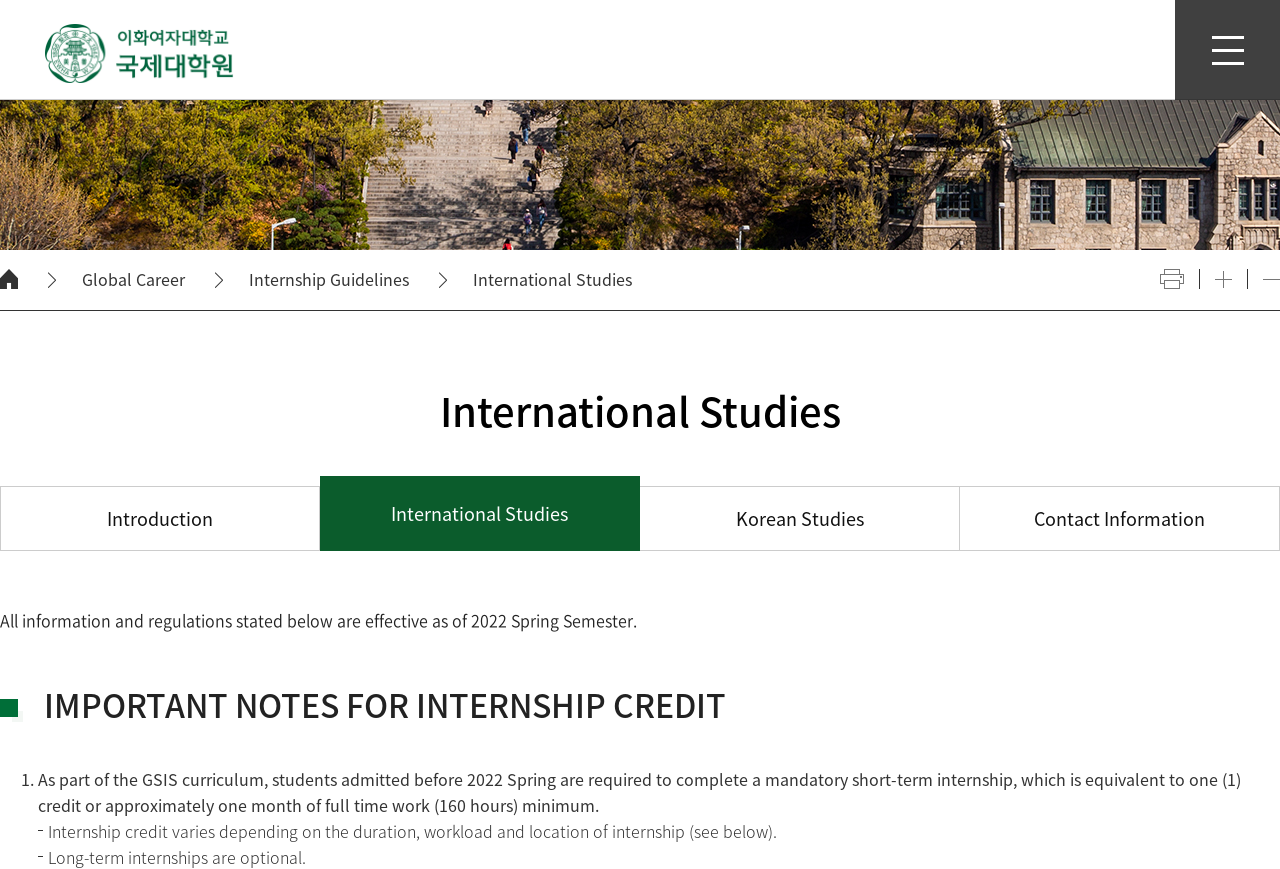Please find the bounding box coordinates of the section that needs to be clicked to achieve this instruction: "Contact the International Studies department".

[0.75, 0.56, 1.0, 0.634]